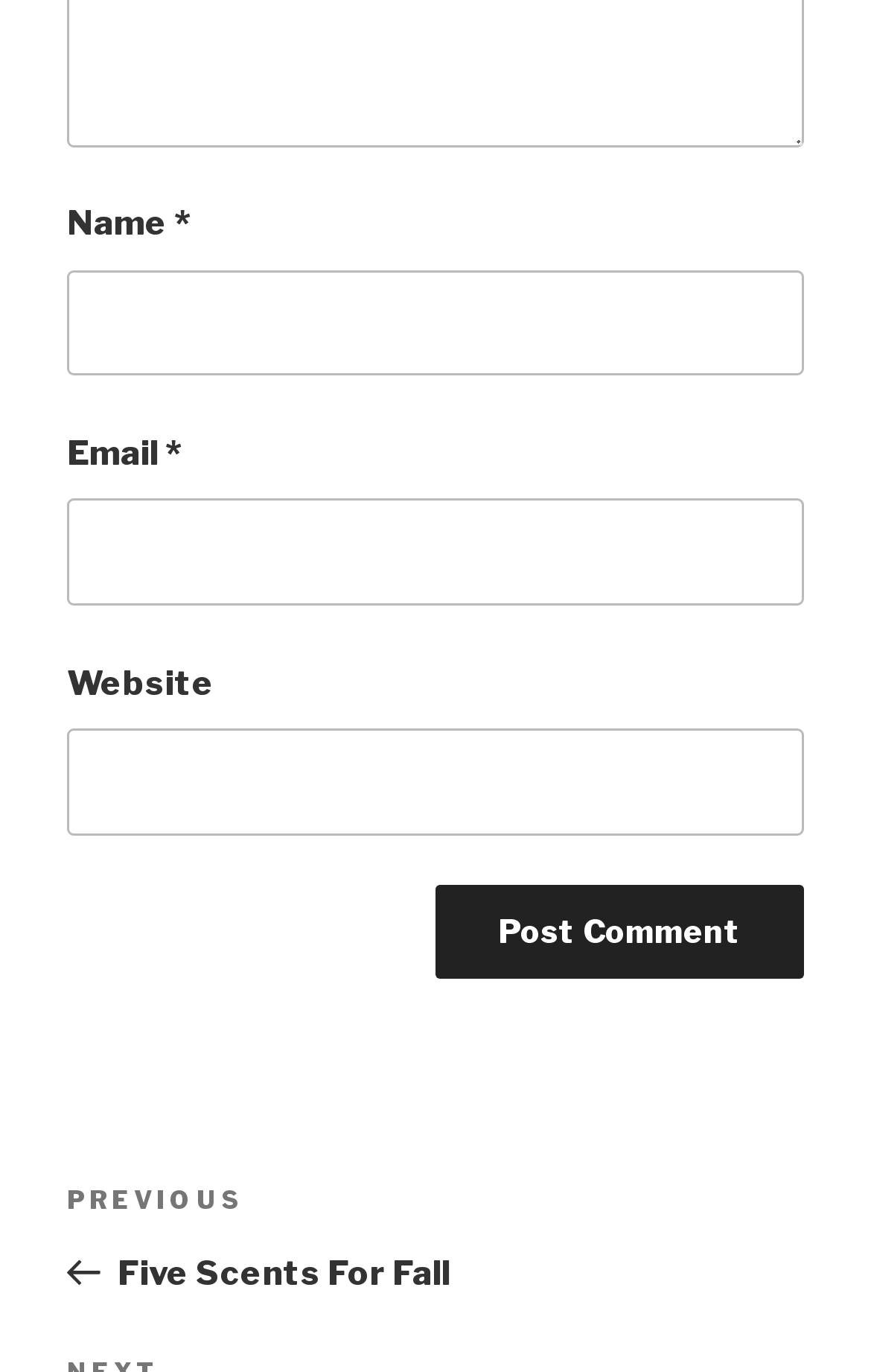Give a one-word or short-phrase answer to the following question: 
What is the purpose of the asterisk symbol?

To indicate required fields